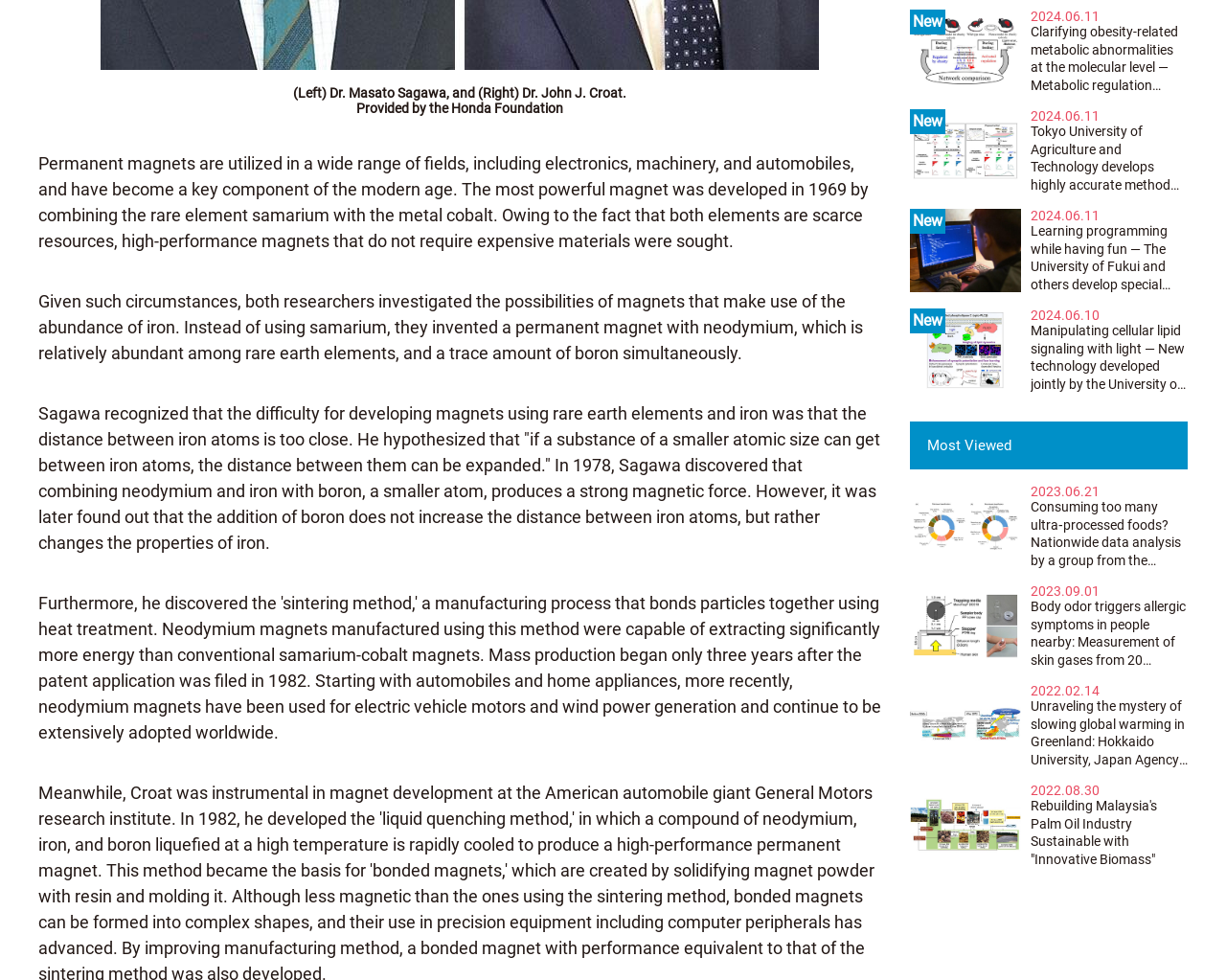Locate the bounding box coordinates of the element to click to perform the following action: 'Check the news about Manipulating cellular lipid signaling with light'. The coordinates should be given as four float values between 0 and 1, in the form of [left, top, right, bottom].

[0.742, 0.315, 0.969, 0.407]